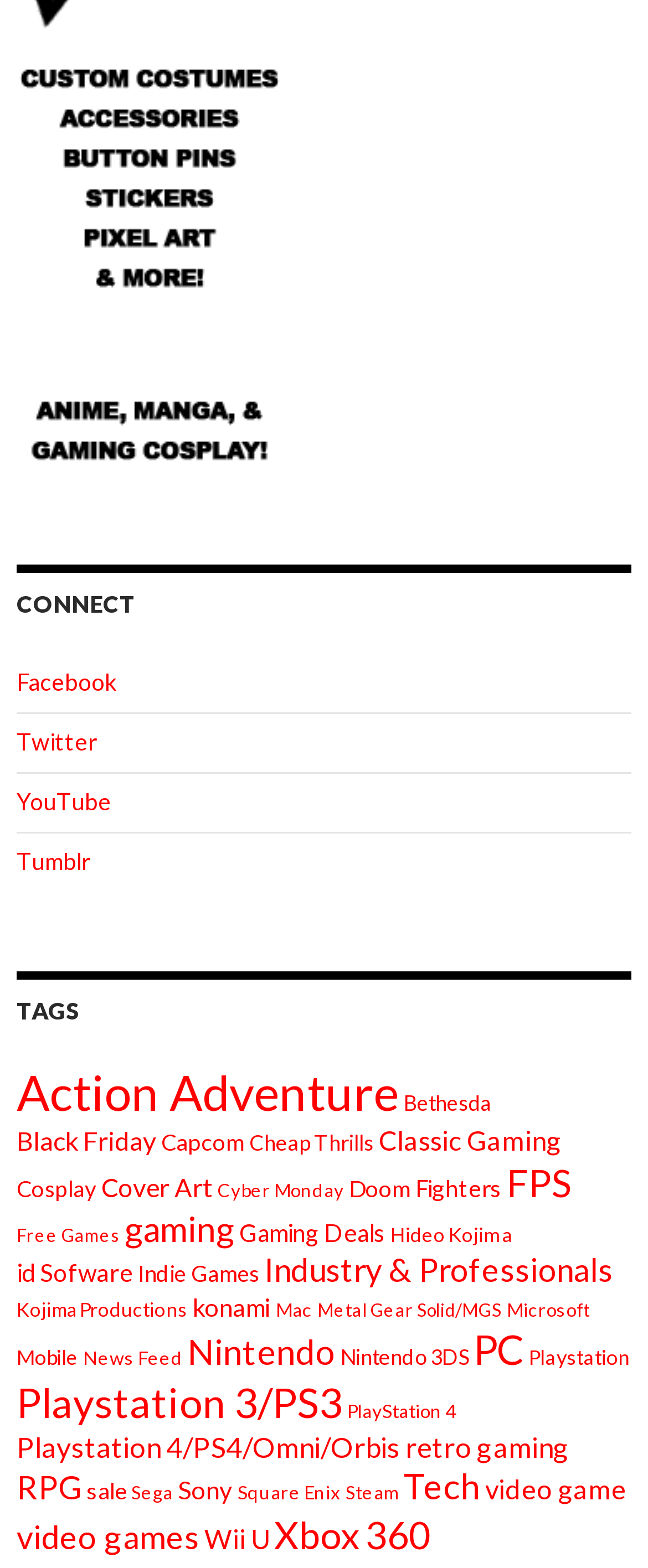What is the most popular gaming platform?
Could you give a comprehensive explanation in response to this question?

I looked at the number of items associated with each gaming platform and found that PC has the most items (138) listed.